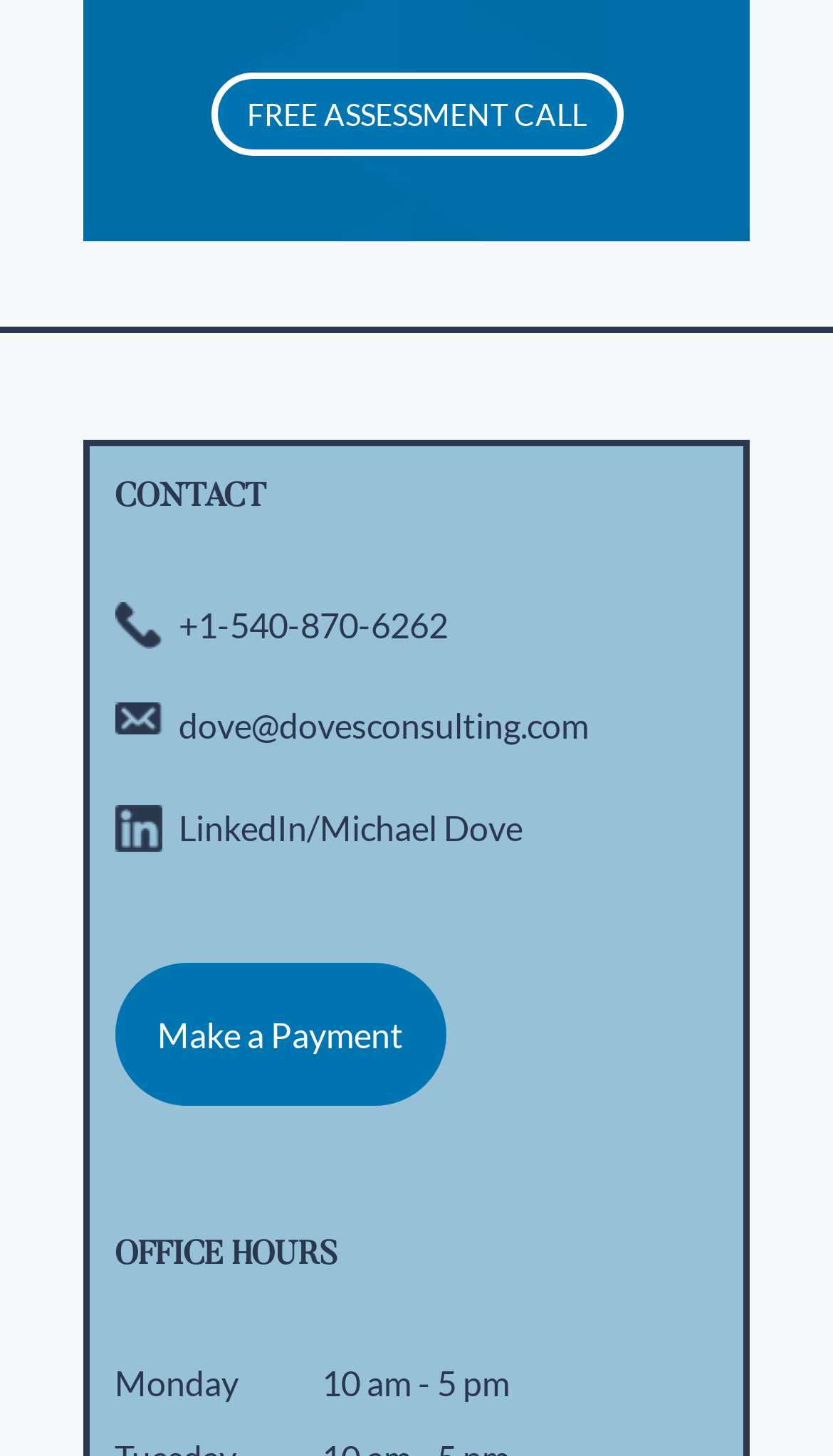Bounding box coordinates must be specified in the format (top-left x, top-left y, bottom-right x, bottom-right y). All values should be floating point numbers between 0 and 1. What are the bounding box coordinates of the UI element described as: FREE ASSESSMENT CALL

[0.253, 0.05, 0.747, 0.106]